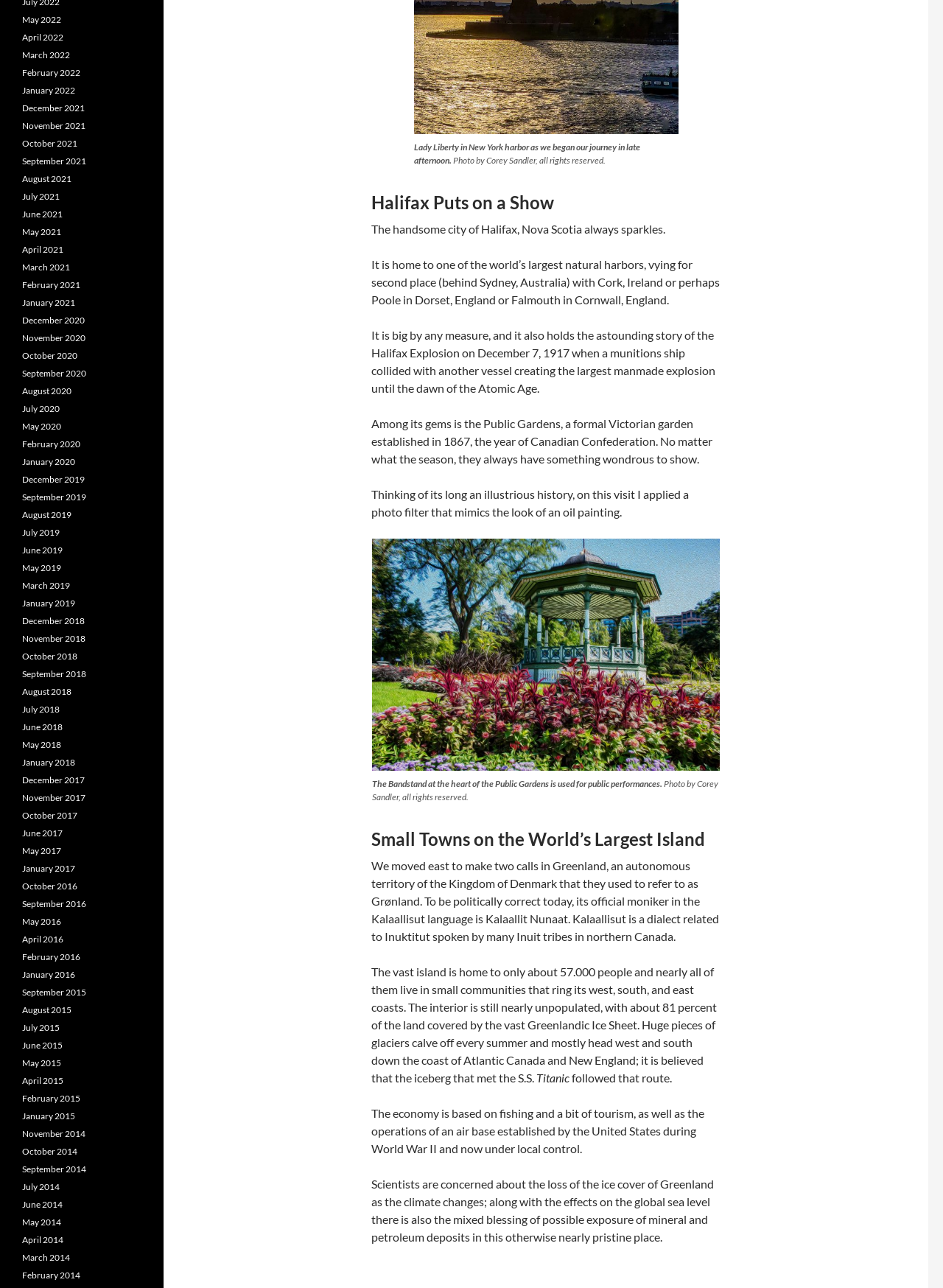What is the name of the island mentioned in the third heading?
From the image, respond with a single word or phrase.

Greenland